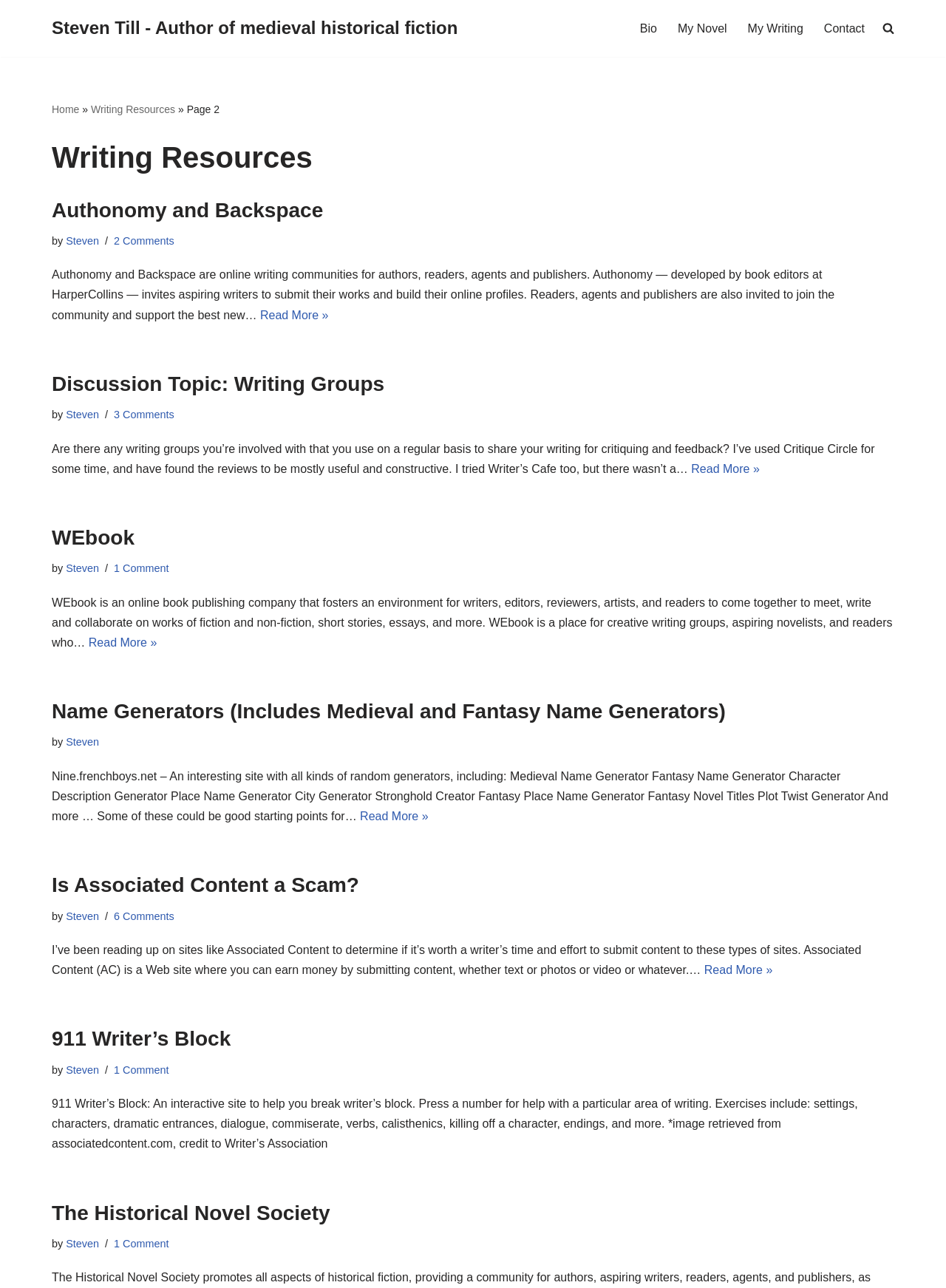What is the topic of the discussion in the article 'Discussion Topic: Writing Groups'?
Your answer should be a single word or phrase derived from the screenshot.

Writing Groups